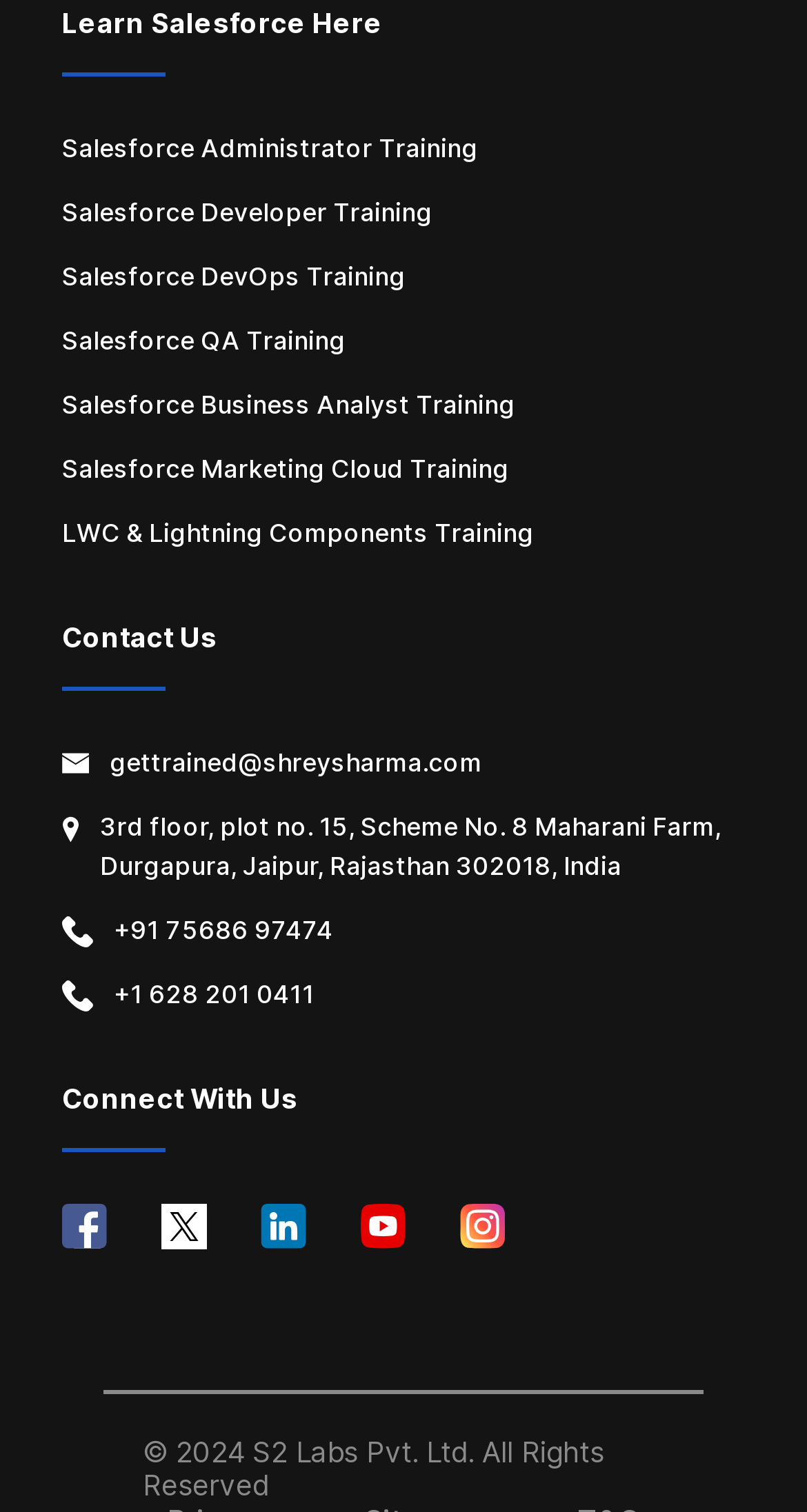Please identify the coordinates of the bounding box that should be clicked to fulfill this instruction: "Check the time the article was published".

None